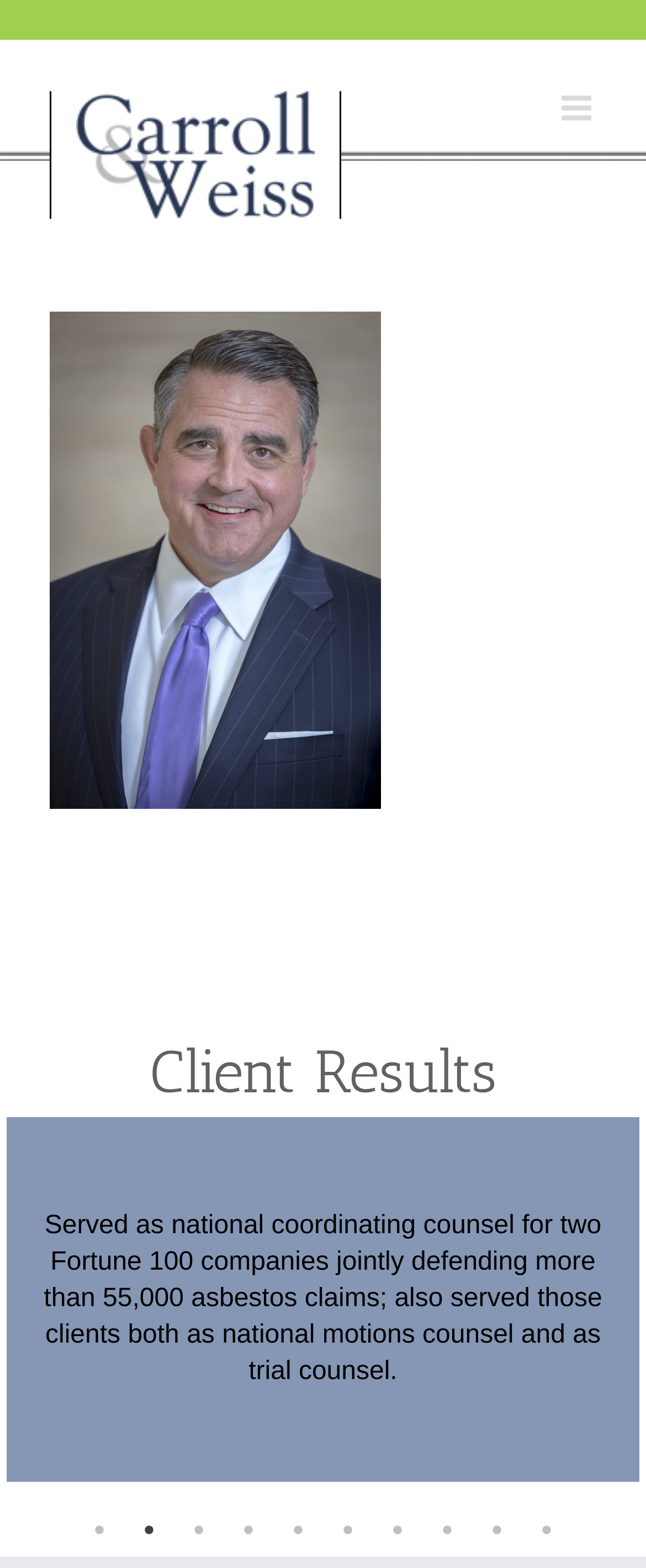What is the main section of the webpage?
Your answer should be a single word or phrase derived from the screenshot.

Client Results